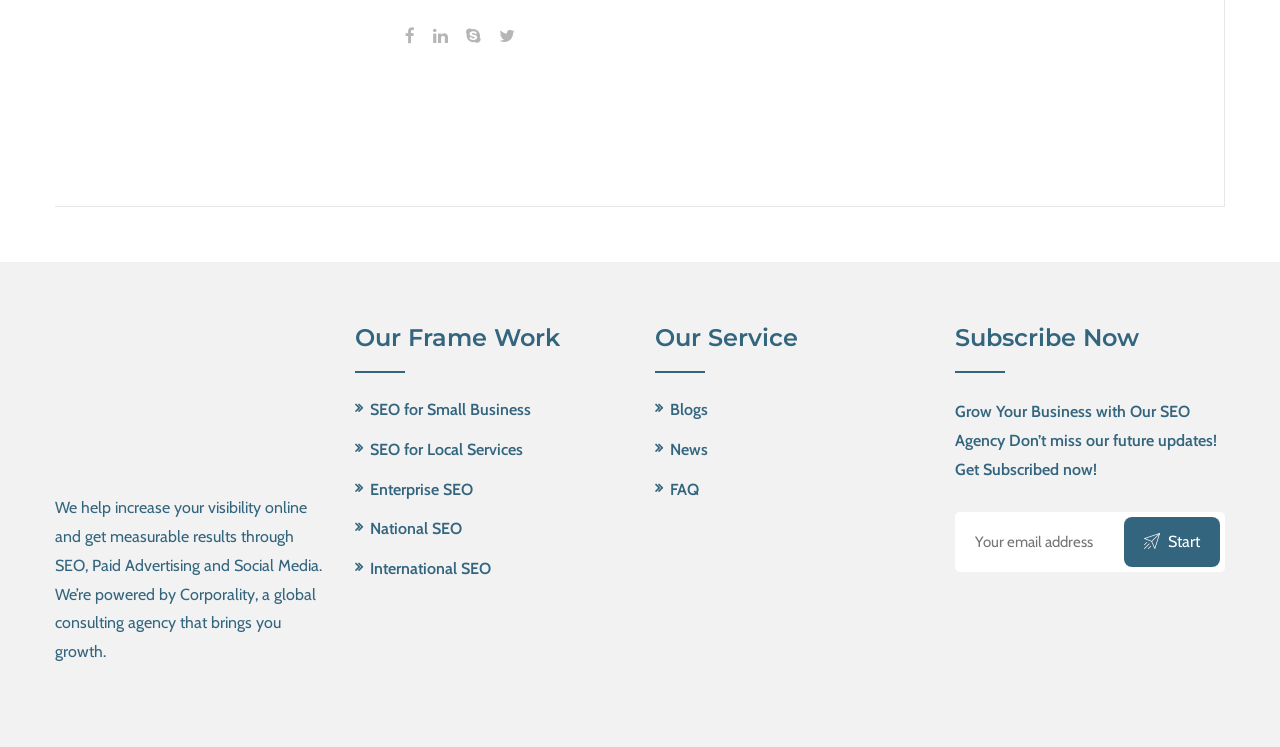Could you find the bounding box coordinates of the clickable area to complete this instruction: "Learn about SEO for Small Business"?

[0.289, 0.535, 0.415, 0.561]